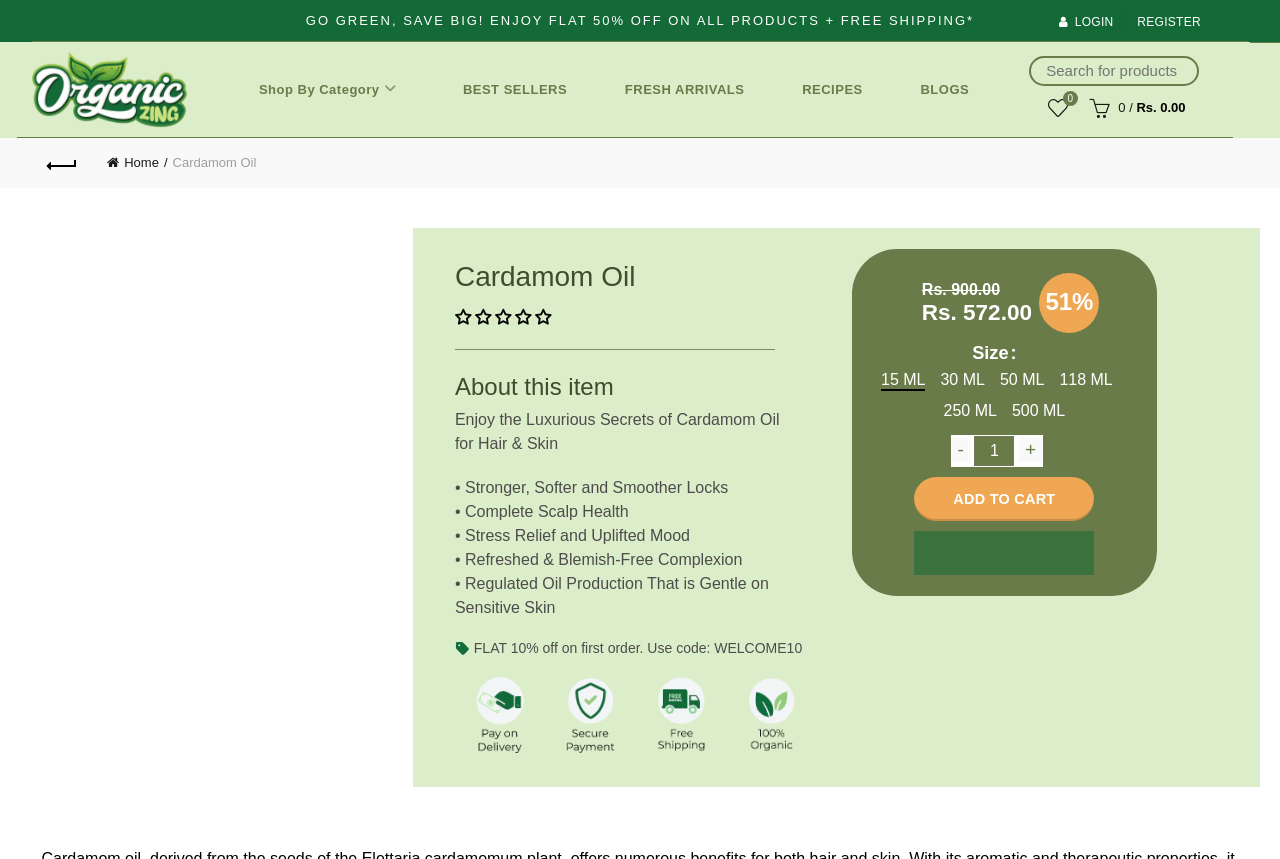Find the bounding box coordinates of the element to click in order to complete this instruction: "Search for products". The bounding box coordinates must be four float numbers between 0 and 1, denoted as [left, top, right, bottom].

[0.804, 0.065, 0.937, 0.1]